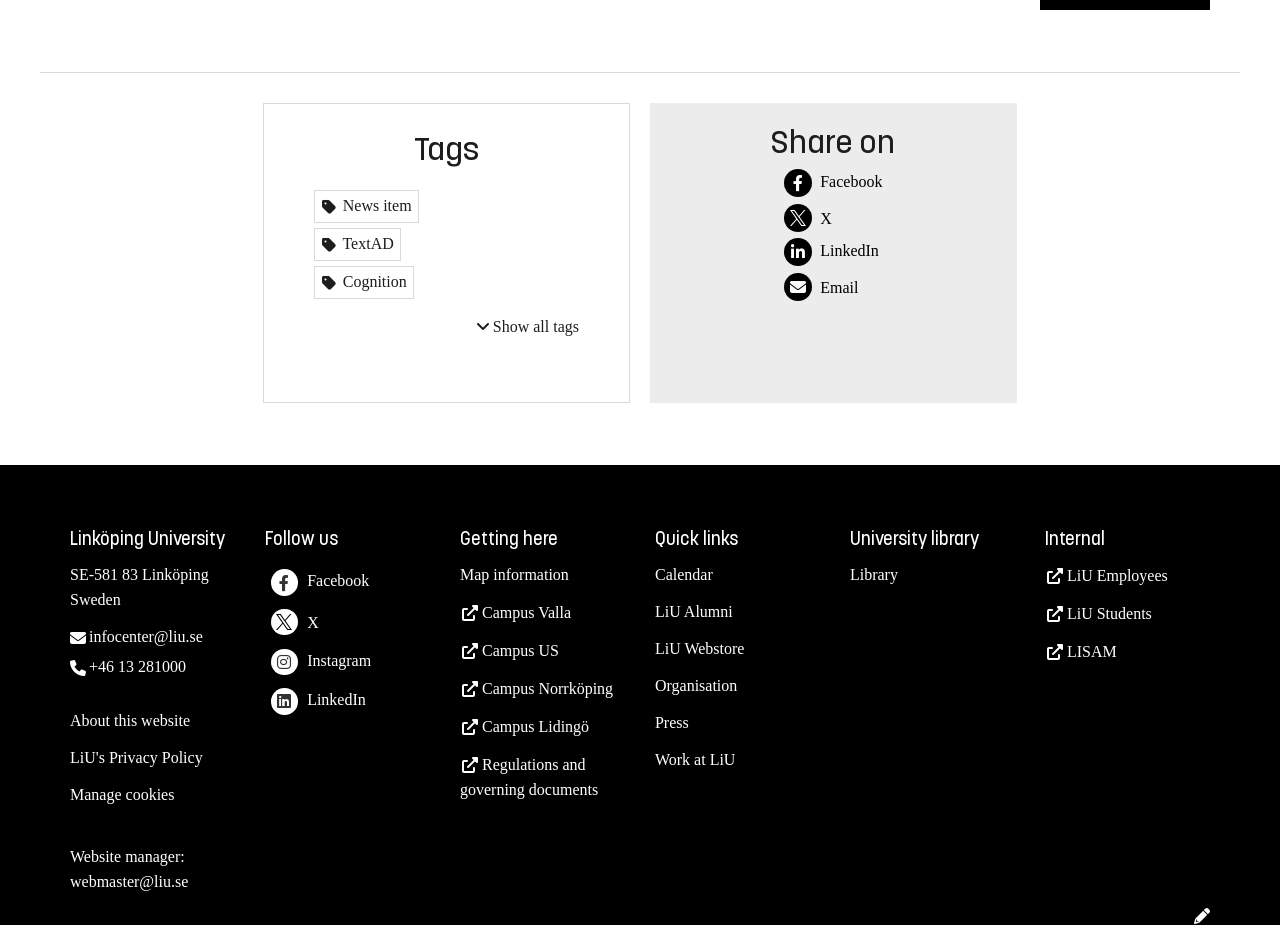Please locate the bounding box coordinates of the element's region that needs to be clicked to follow the instruction: "Share on Facebook". The bounding box coordinates should be provided as four float numbers between 0 and 1, i.e., [left, top, right, bottom].

[0.613, 0.176, 0.689, 0.213]